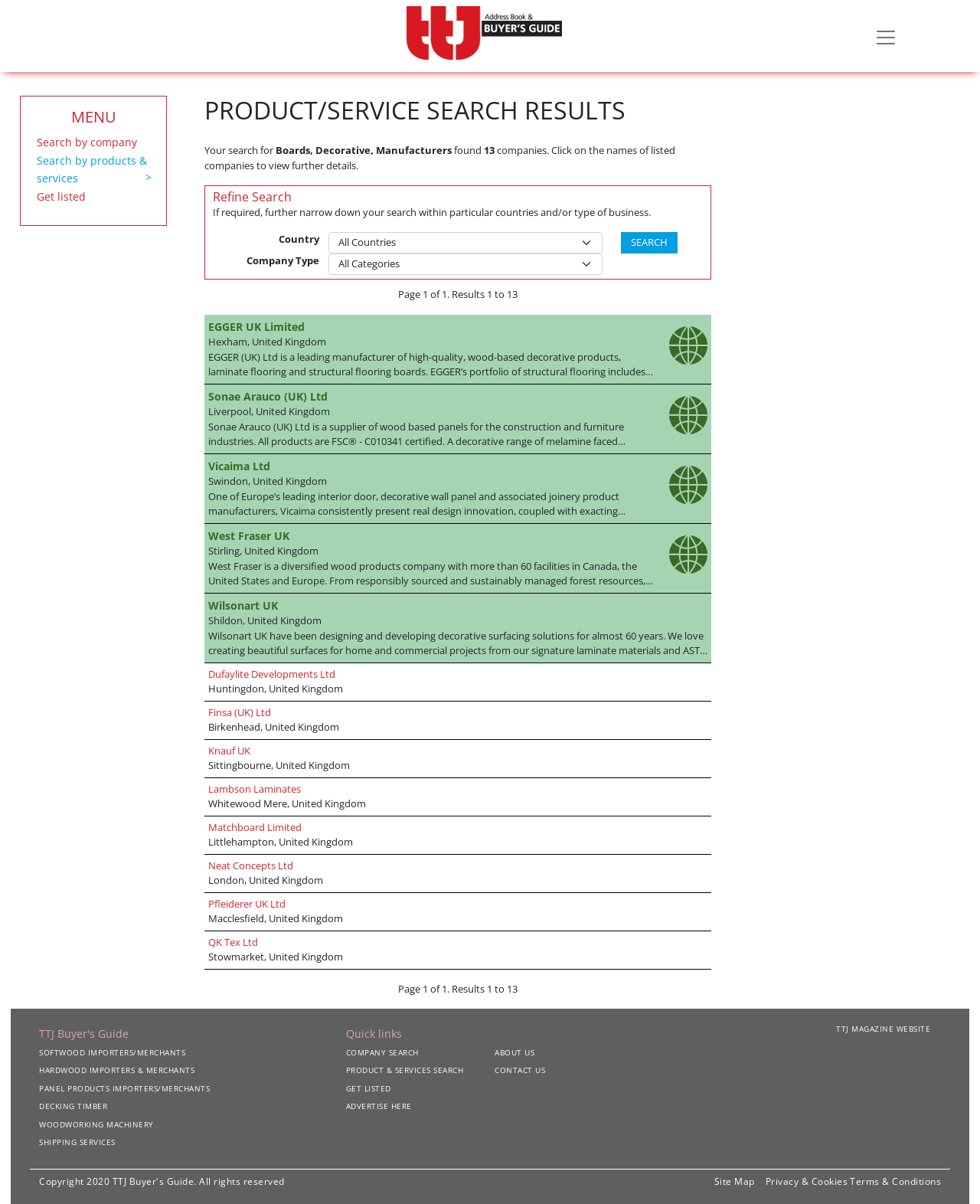What is the purpose of the 'Refine Search' section?
Examine the image closely and answer the question with as much detail as possible.

The 'Refine Search' section is located below the search results and contains options to filter the results by country and company type. This suggests that its purpose is to allow users to narrow down their search results to be more specific.